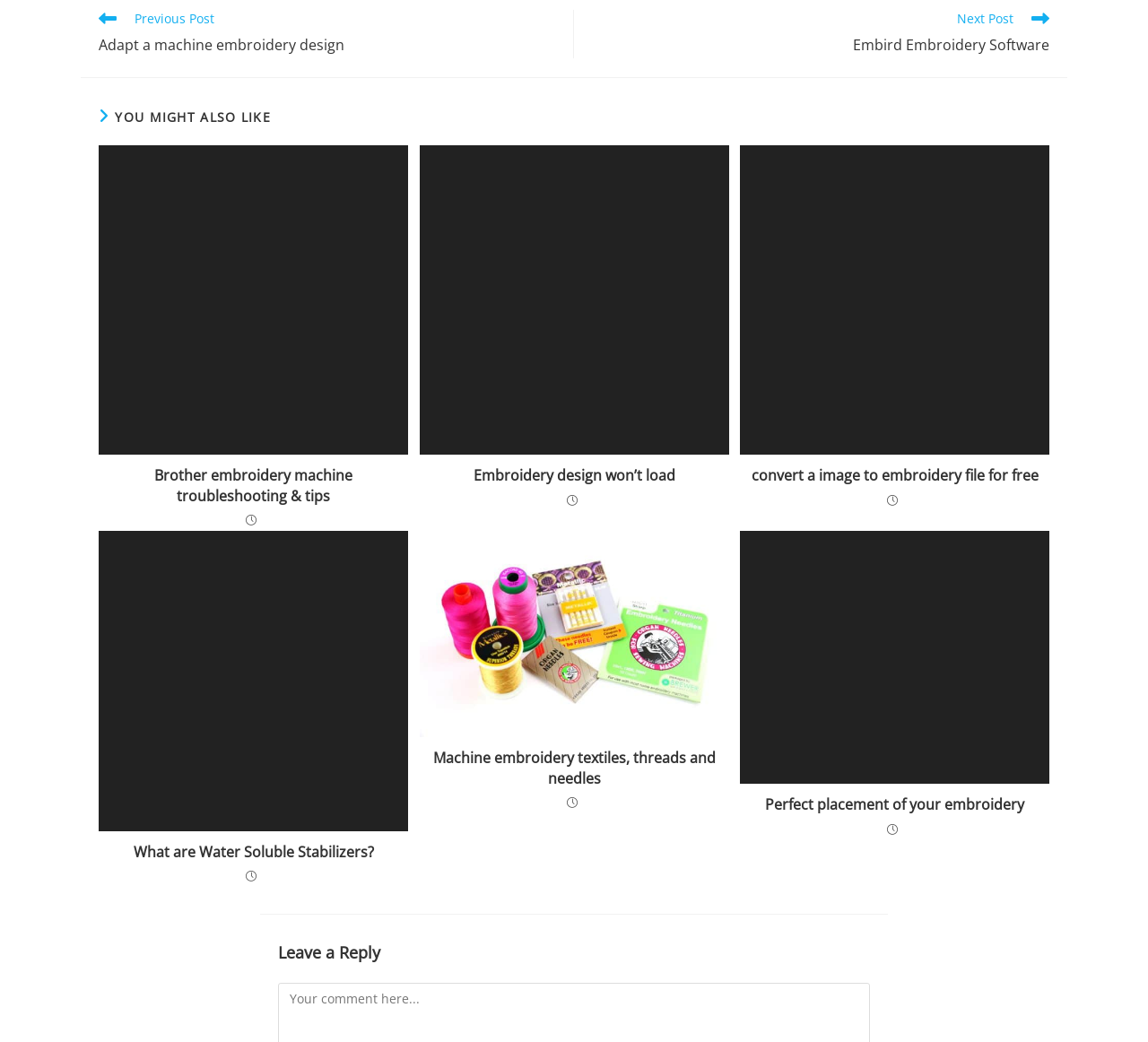What is the topic of the last article?
Using the information from the image, answer the question thoroughly.

The last article is identified by its heading 'Perfect placement of your embroidery' and its corresponding link and image, which suggests that the topic of the article is related to perfect placement of embroidery.